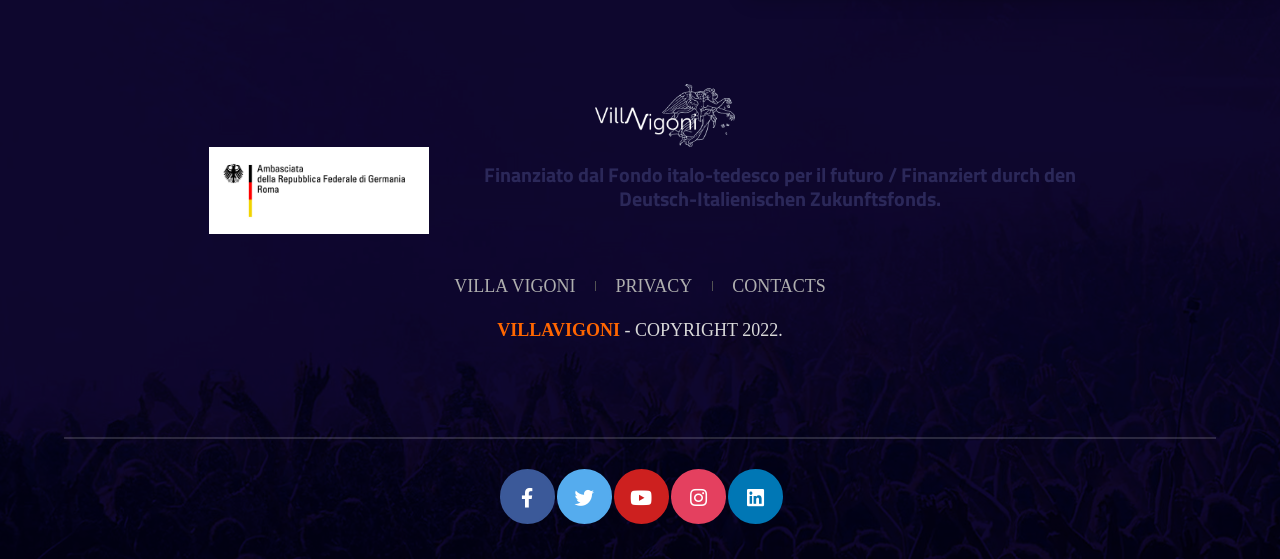Give a short answer using one word or phrase for the question:
How many navigation links are there?

4